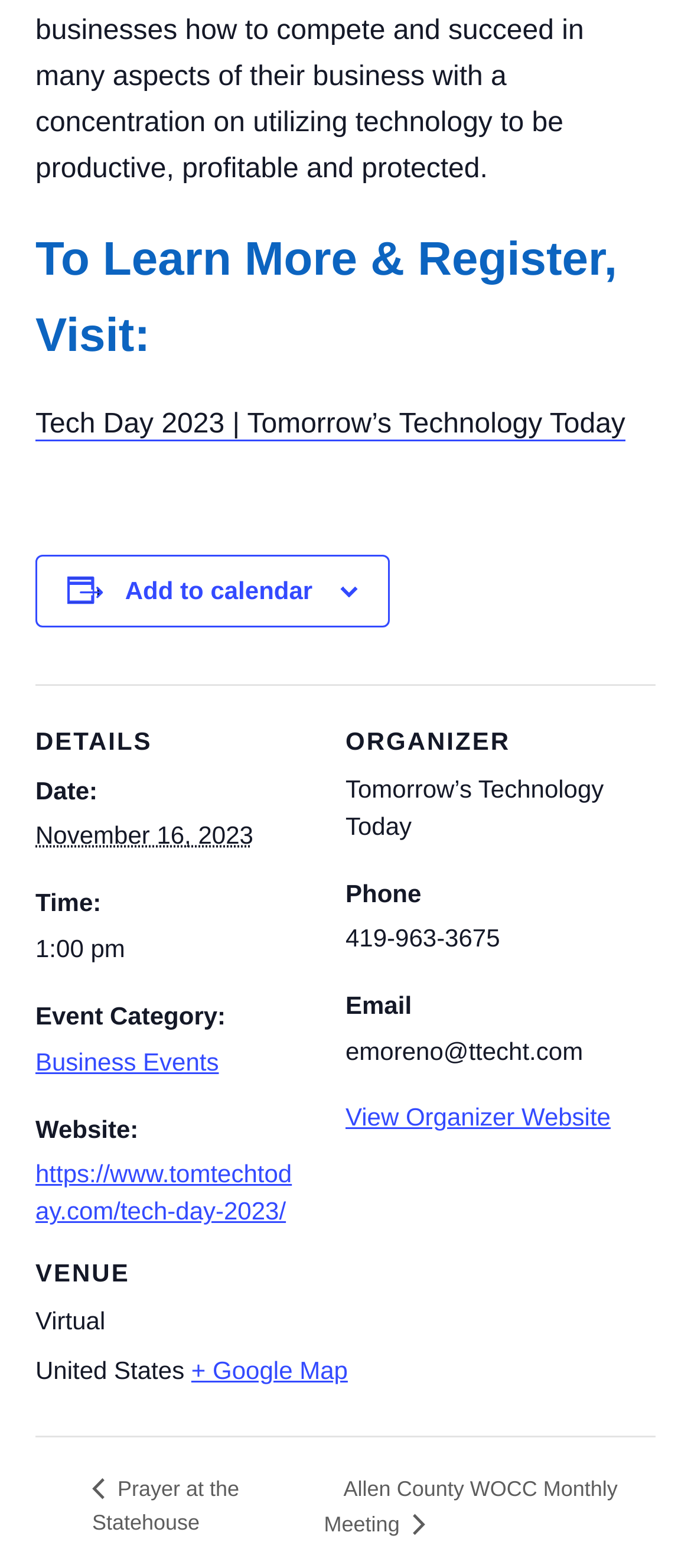Please locate the clickable area by providing the bounding box coordinates to follow this instruction: "Go to Business Events".

[0.051, 0.668, 0.317, 0.686]